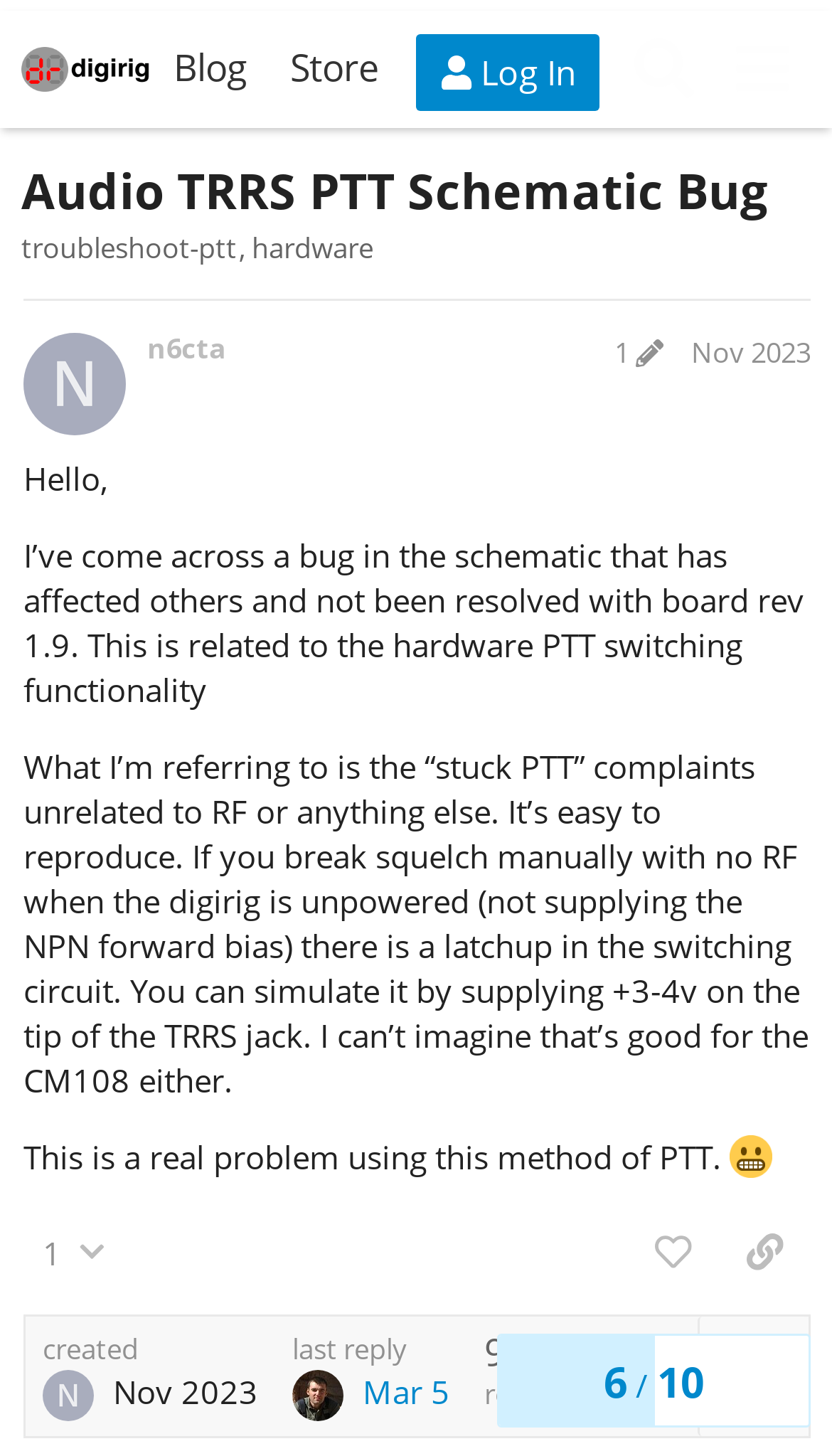Explain the webpage in detail, including its primary components.

The webpage is a forum discussion page titled "Audio TRRS PTT Schematic Bug - Digirig Forum". At the top, there is a header section with links to "Digirig Forum", "Blog", and "Store", as well as a "Log In" button and a "Search" button. 

Below the header, there is a heading that displays the title of the discussion, "Audio TRRS PTT Schematic Bug". To the right of the heading, there are tags "troubleshoot-ptt" and "hardware". 

The main content of the page is a post by a user, "n6cta", which describes a bug in a schematic related to hardware PTT switching functionality. The post is divided into several paragraphs, with the first paragraph introducing the issue and subsequent paragraphs providing more details. 

There are several buttons and links within the post, including a "post edit history" button, a "like this post" button, and a "copy a link to this post to clipboard" button. 

At the bottom of the post, there is information about when the post was created and when the last reply was made. There is also a "replies" section, but it appears to be empty. 

Throughout the page, there are several images, including a logo for "Digirig Forum" and various icons for buttons and links.